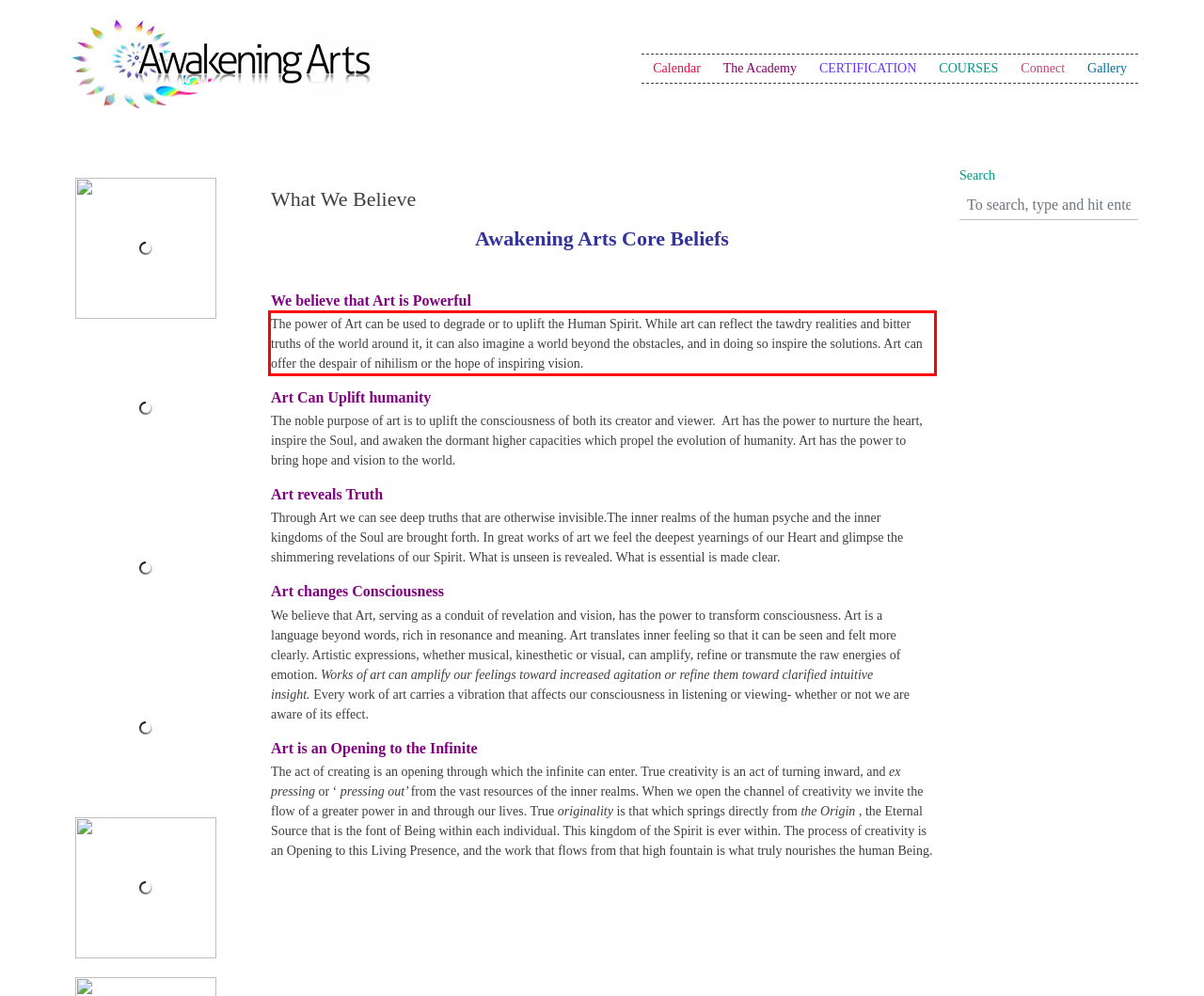You have a screenshot of a webpage with a red bounding box. Identify and extract the text content located inside the red bounding box.

The power of Art can be used to degrade or to uplift the Human Spirit. While art can reflect the tawdry realities and bitter truths of the world around it, it can also imagine a world beyond the obstacles, and in doing so inspire the solutions. Art can offer the despair of nihilism or the hope of inspiring vision.